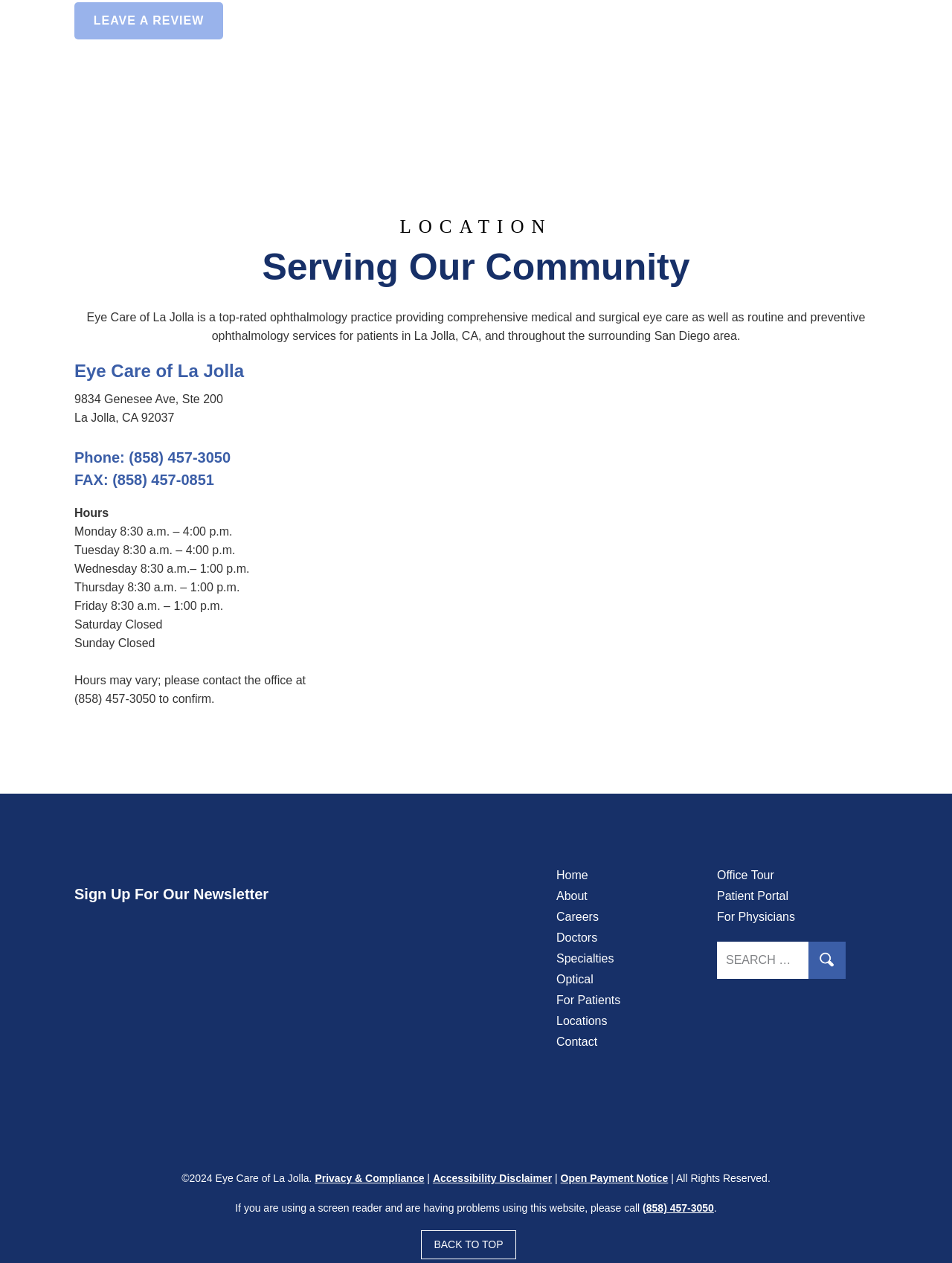How can I sign up for the newsletter?
Examine the image and give a concise answer in one word or a short phrase.

Fill out the form